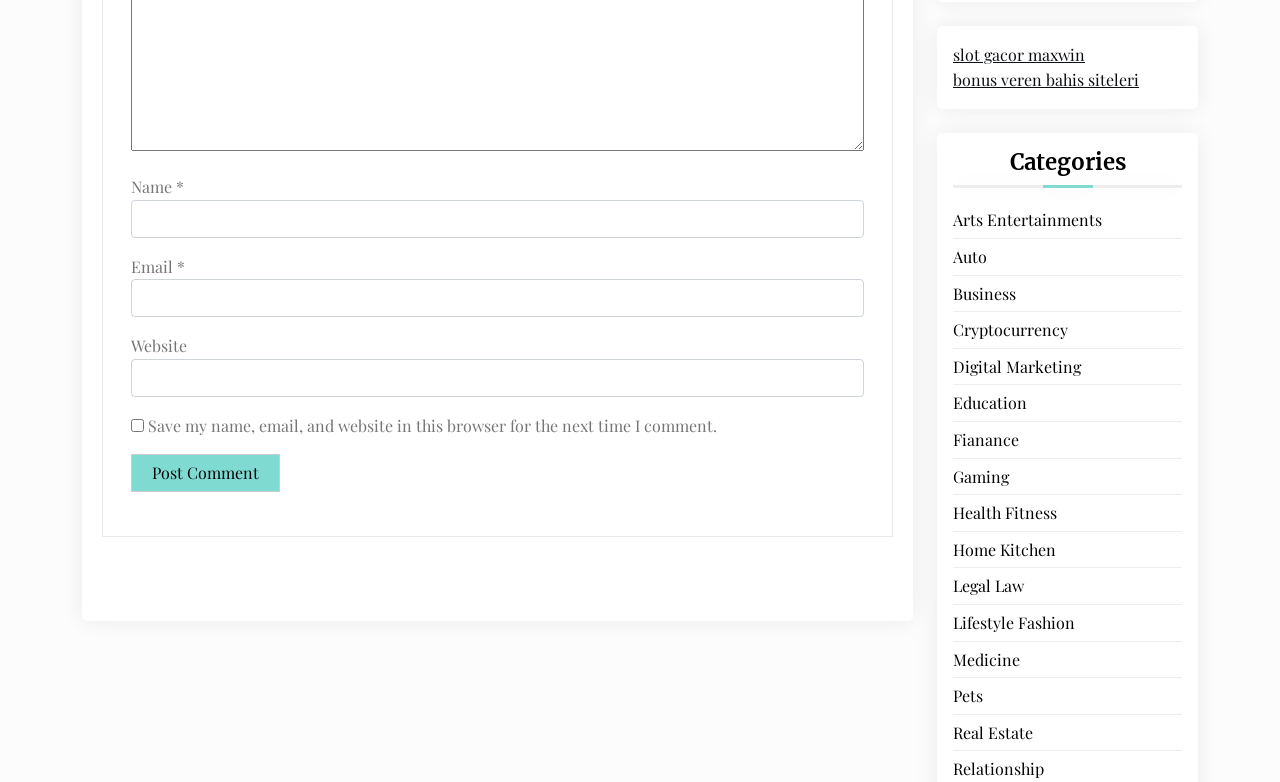Please identify the bounding box coordinates of the area that needs to be clicked to follow this instruction: "Enter your name".

[0.102, 0.255, 0.675, 0.304]